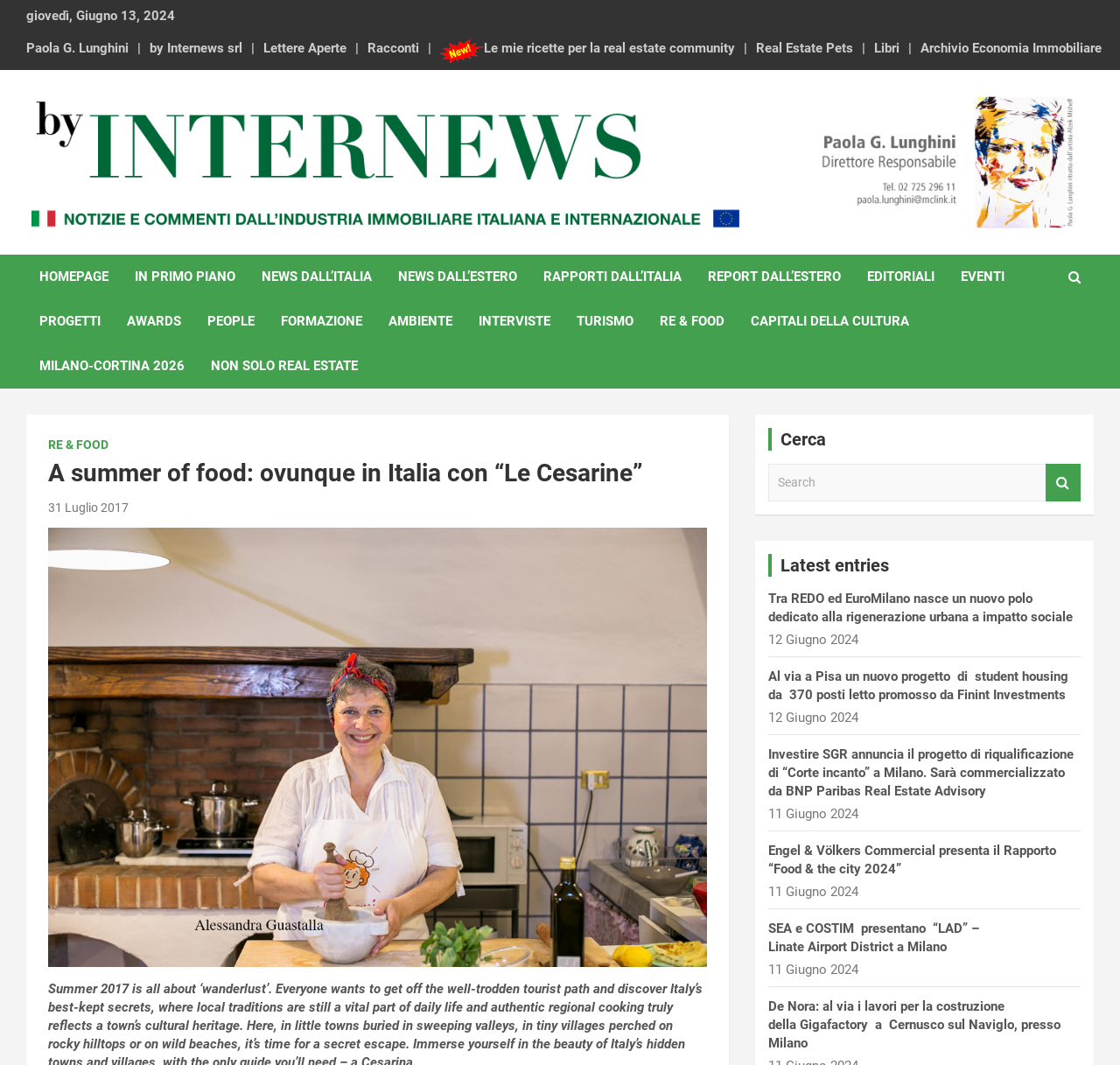Given the element description Awards, predict the bounding box coordinates for the UI element in the webpage screenshot. The format should be (top-left x, top-left y, bottom-right x, bottom-right y), and the values should be between 0 and 1.

[0.102, 0.281, 0.173, 0.323]